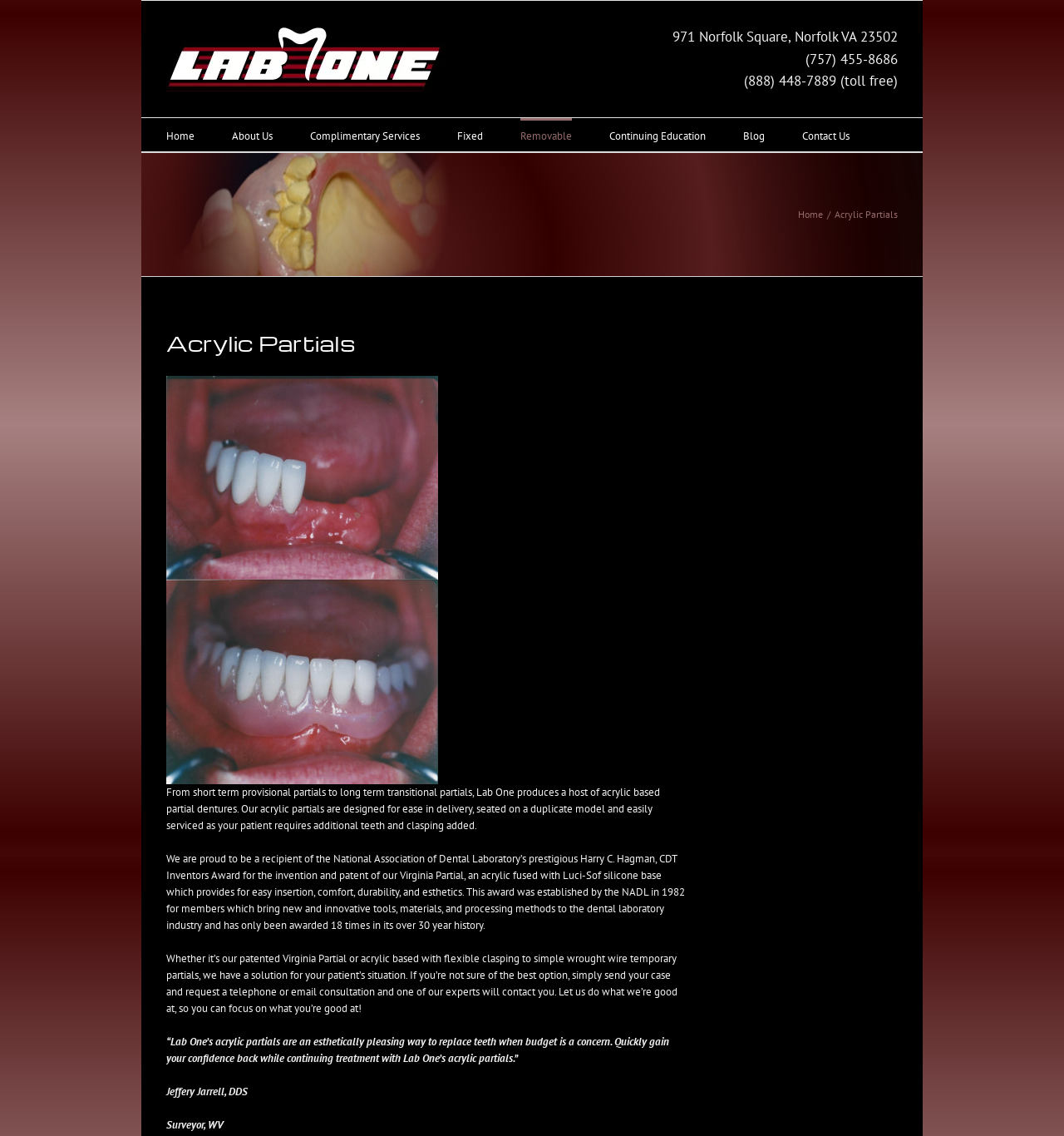Find the bounding box coordinates for the area you need to click to carry out the instruction: "Click the Lab One Dental Logo". The coordinates should be four float numbers between 0 and 1, indicated as [left, top, right, bottom].

[0.156, 0.024, 0.422, 0.08]